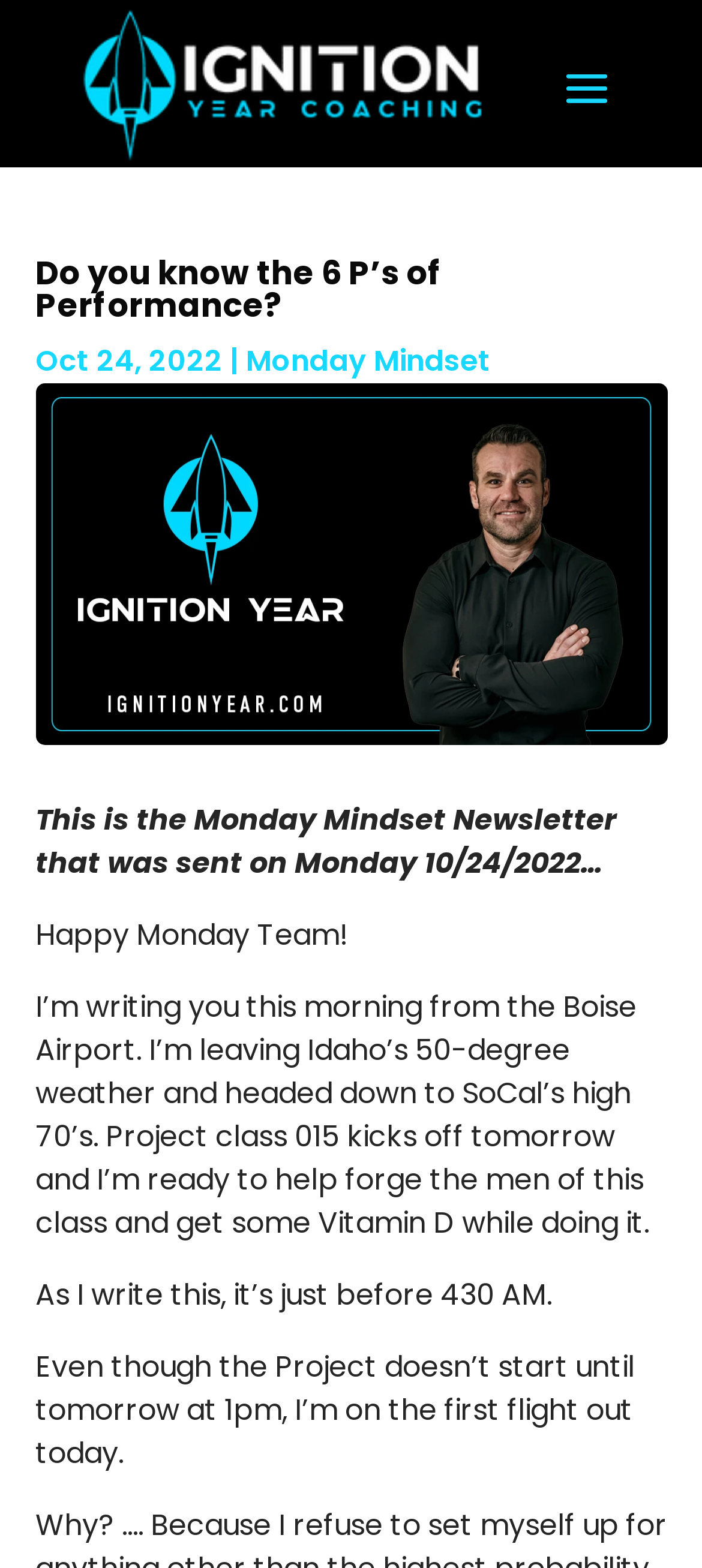Determine the bounding box coordinates for the UI element matching this description: "Monday Mindset".

[0.35, 0.217, 0.699, 0.244]